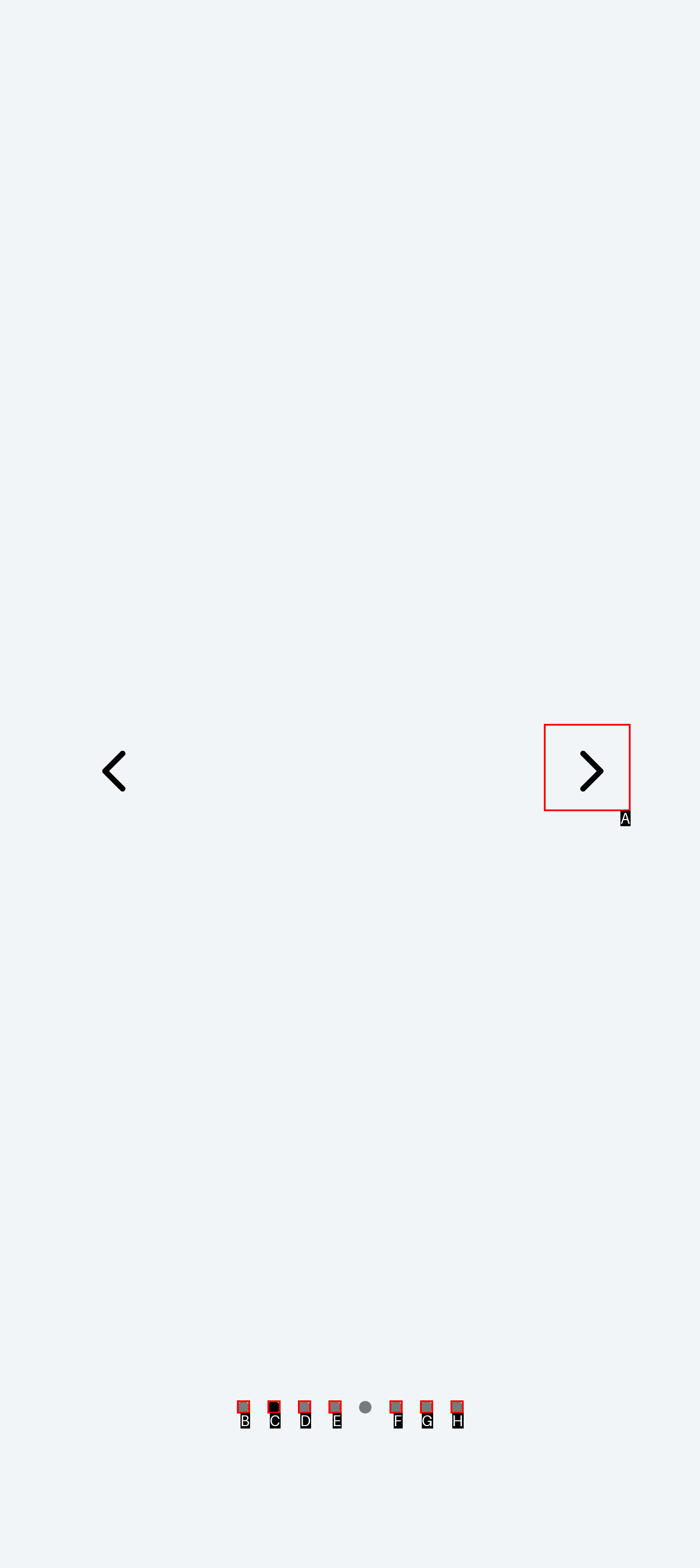Determine the HTML element to be clicked to complete the task: Explore FIA POCT Test Kit D-Dimer Rapid Quantitative Test. Answer by giving the letter of the selected option.

None